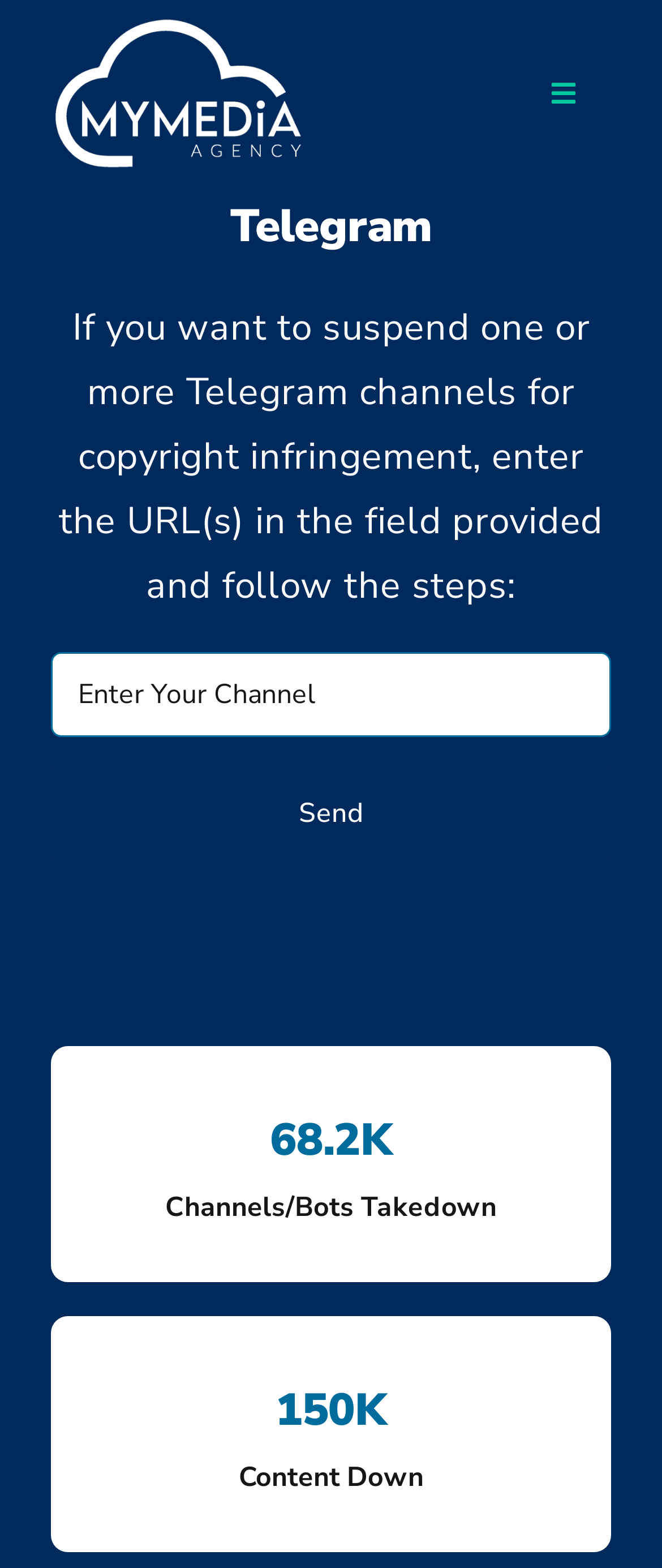Based on the provided description, "Services", find the bounding box of the corresponding UI element in the screenshot.

[0.0, 0.295, 1.0, 0.366]